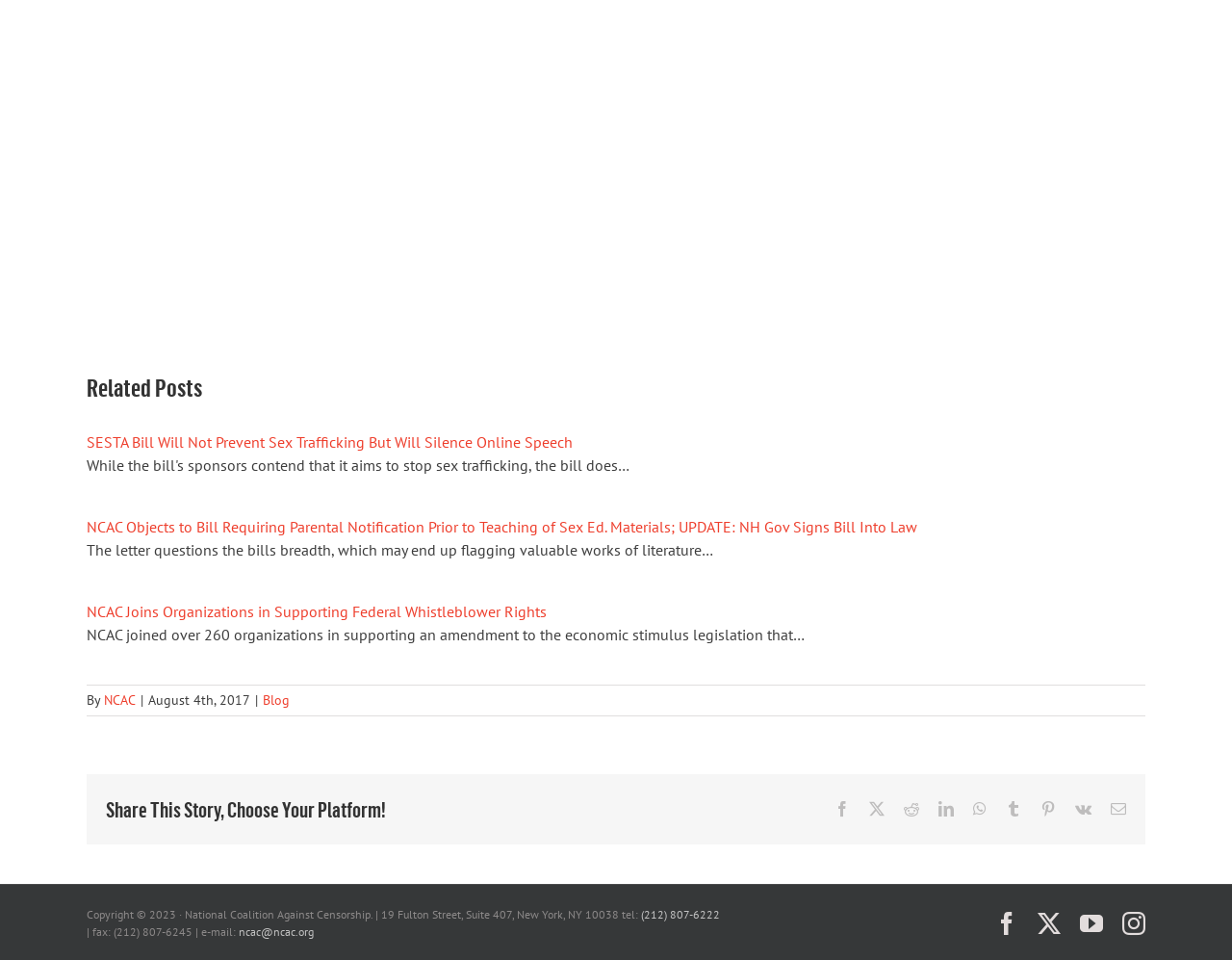Give a short answer using one word or phrase for the question:
What is the address of the National Coalition Against Censorship?

19 Fulton Street, Suite 407, New York, NY 10038